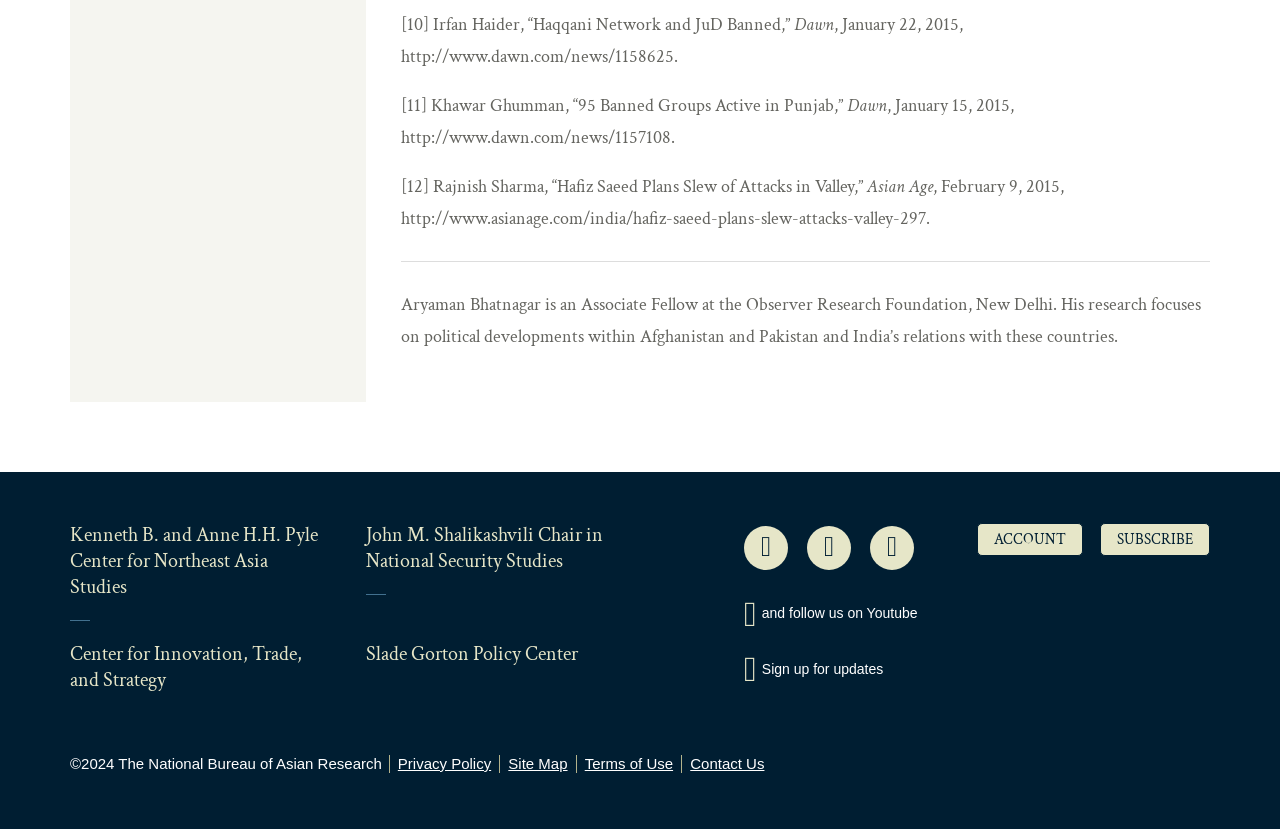From the webpage screenshot, predict the bounding box coordinates (top-left x, top-left y, bottom-right x, bottom-right y) for the UI element described here: Privacy Policy

[0.305, 0.911, 0.391, 0.932]